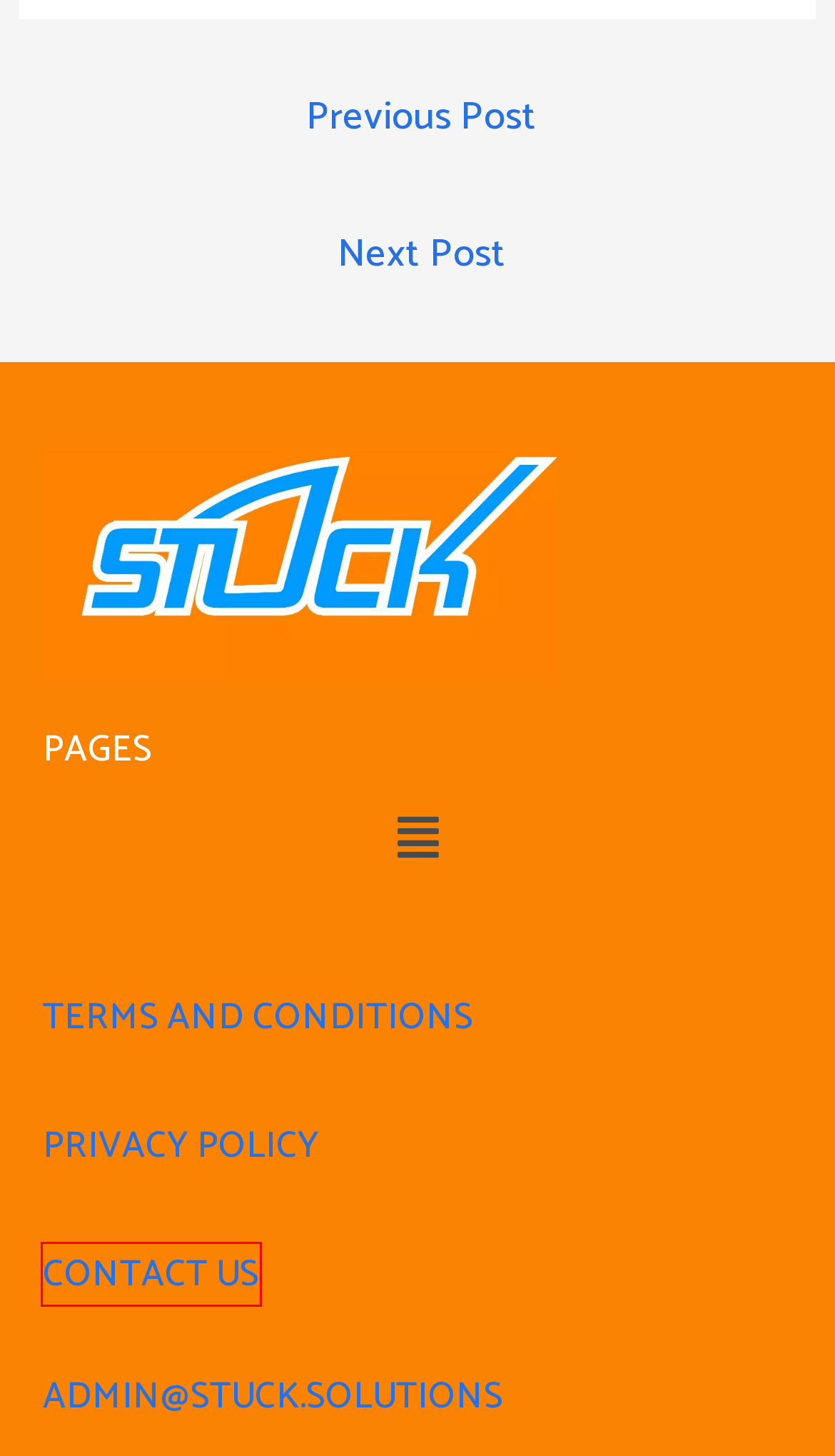Examine the screenshot of a webpage with a red bounding box around an element. Then, select the webpage description that best represents the new page after clicking the highlighted element. Here are the descriptions:
A. Find Trusted Roadside Assistance Near Me: Fast & Reliable Service - Stuck Solution
B. Fuel Form - Stuck Solution
C. Reliable 24/7 Towing Services - Call Now
D. Reliable & Swift: Your Lubbock Towing Service Solution - Stuck Solution
E. Contact Us - Stuck Solution
F. Terms and Conditions - Stuck Solution
G. Tire Change Services | Mobile Tire Change Service | Stuck Solution
H. Emergency Roadside Assistance | Towing | Tire Change Service | 24/7 Roadside Service

E